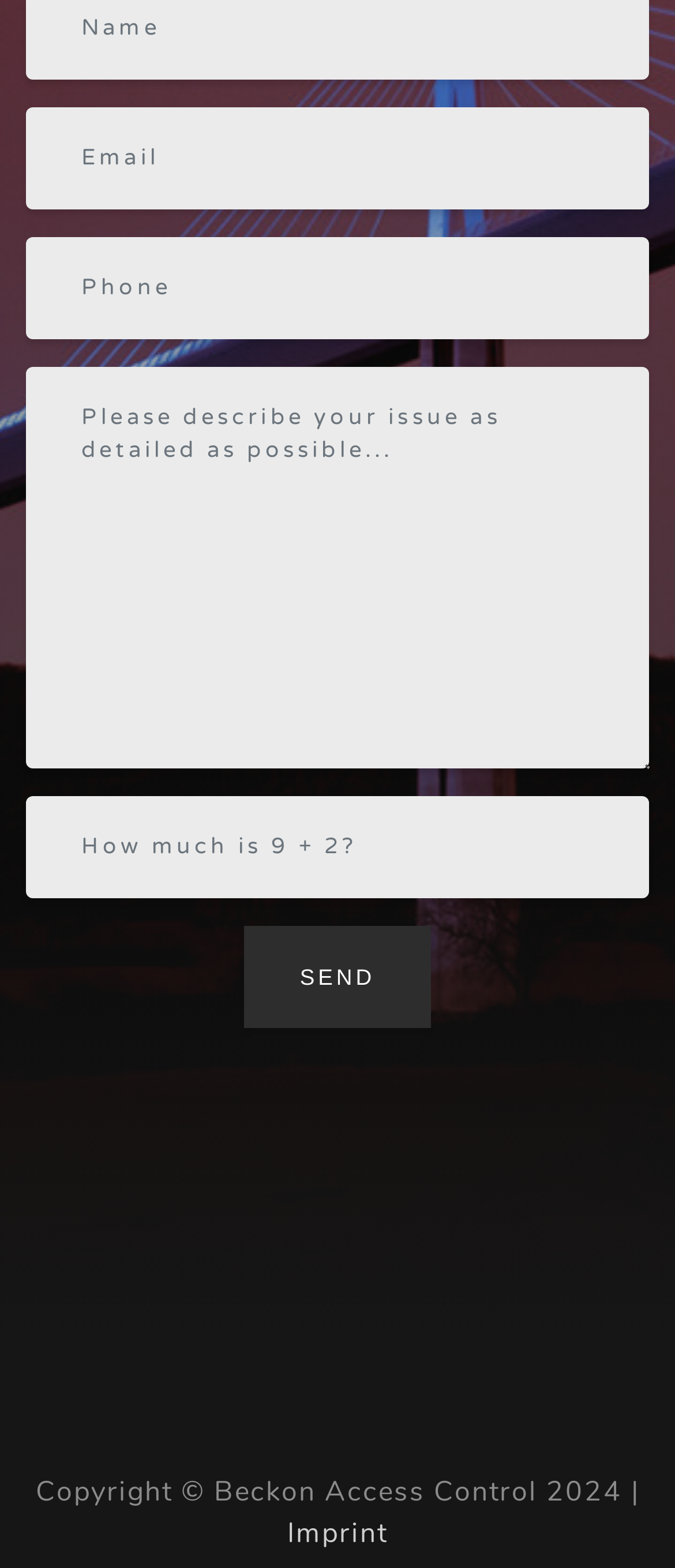Respond concisely with one word or phrase to the following query:
What is the purpose of the textbox with the label 'Email'?

Input email